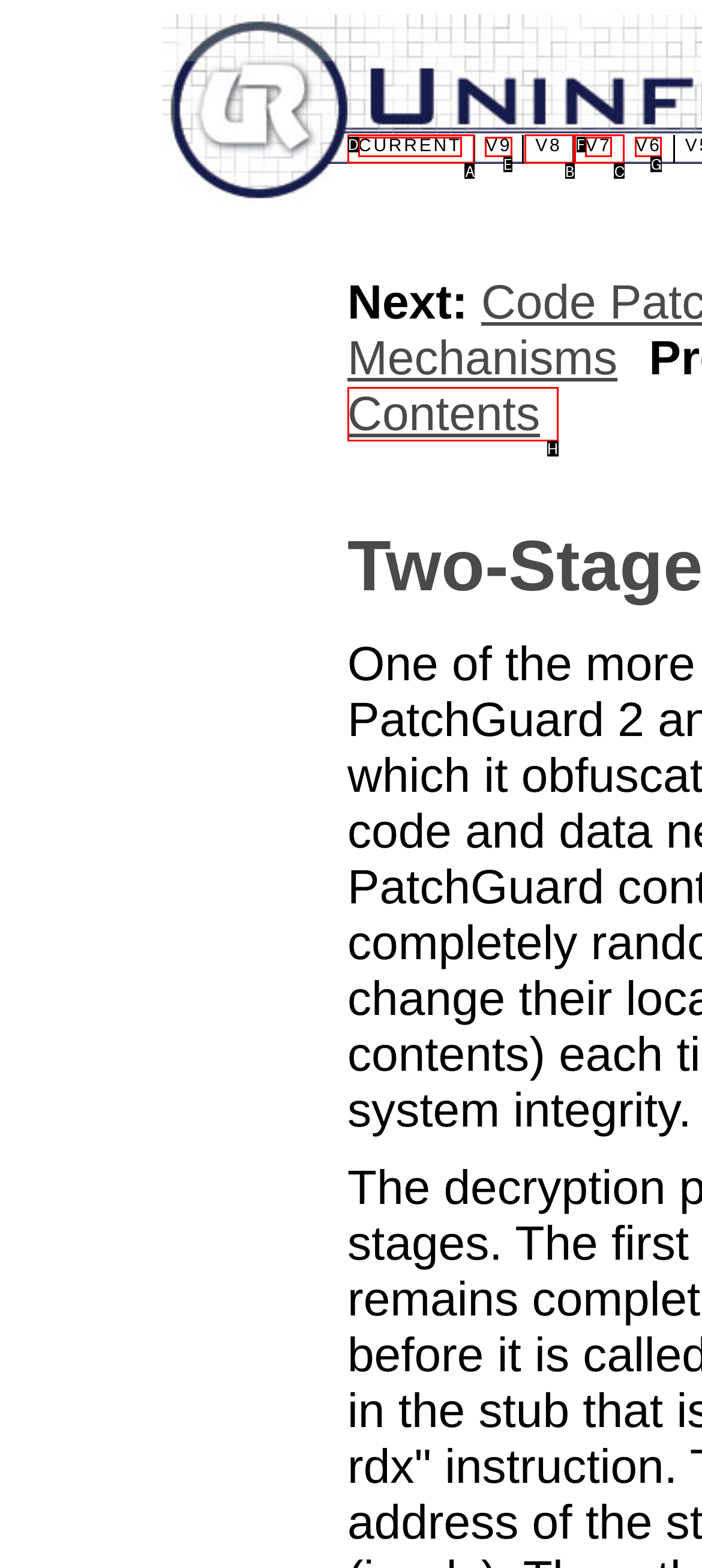Using the provided description: v8, select the HTML element that corresponds to it. Indicate your choice with the option's letter.

B